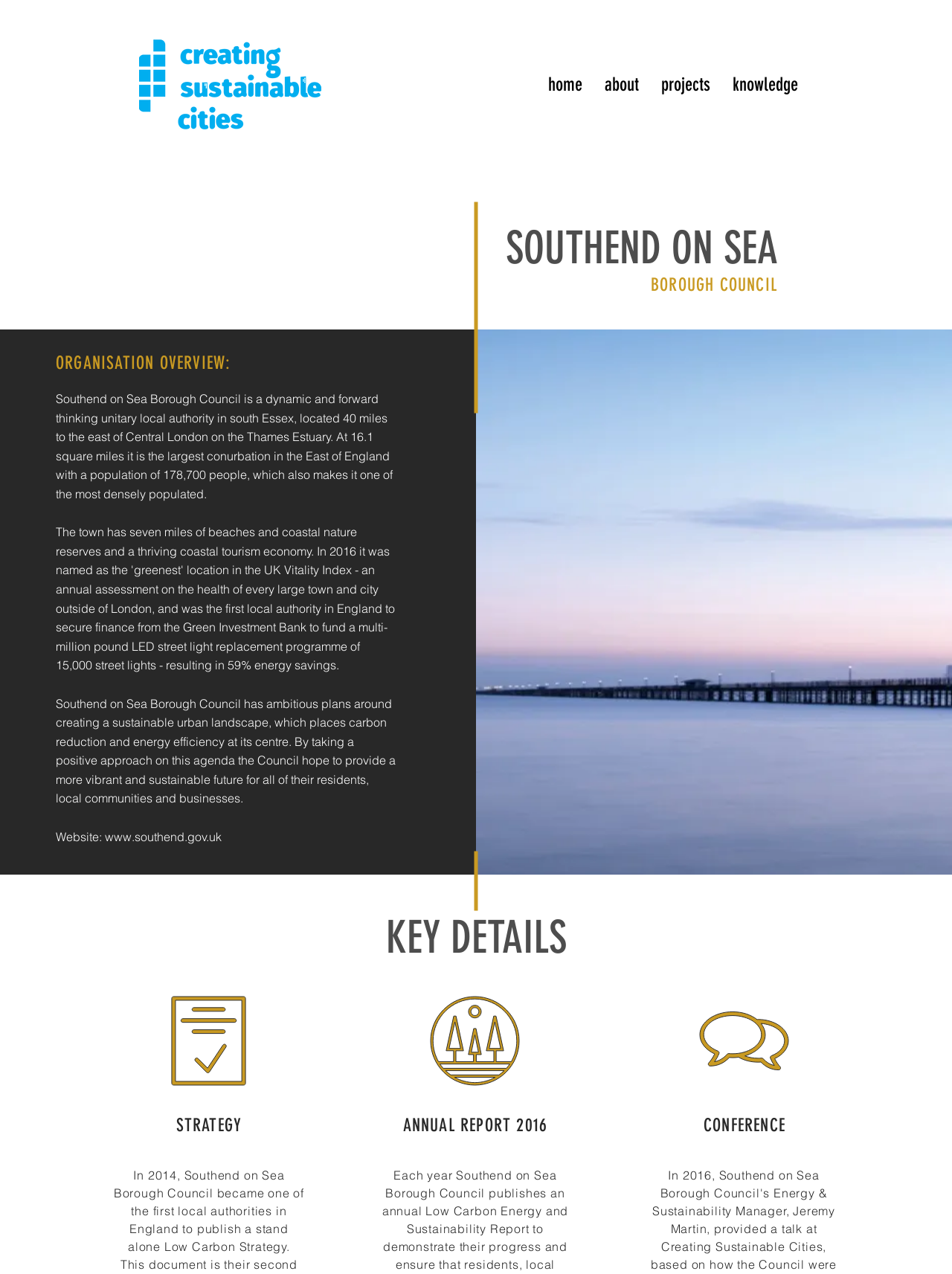What is the name of the council?
Please look at the screenshot and answer using one word or phrase.

Southend on Sea Borough Council